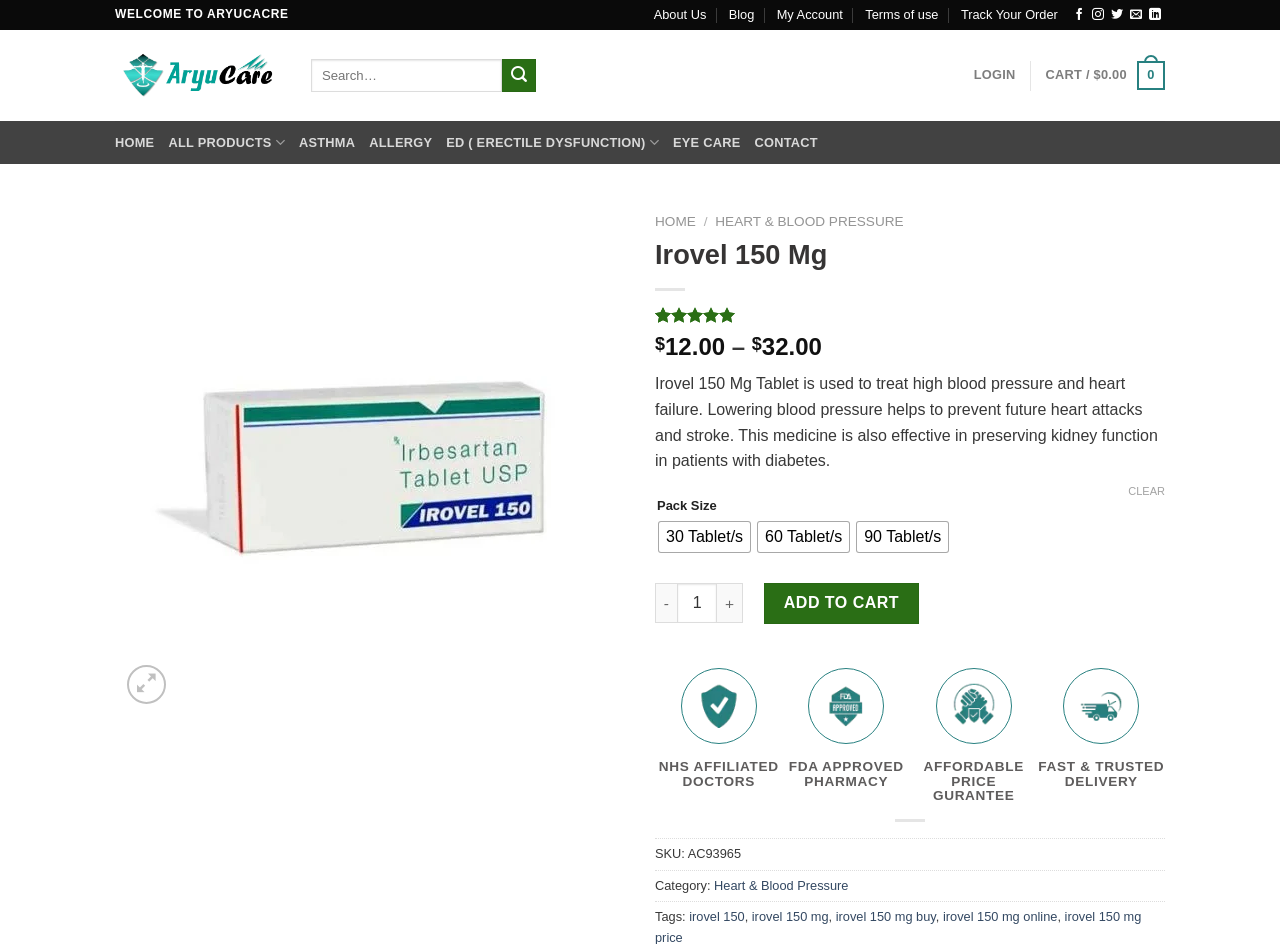What is the rating of Irovel 150 Mg?
Analyze the image and provide a thorough answer to the question.

The rating can be found in the link 'Rated 5.00 out of 5' which is located below the product image and above the product description, and also in the image 'Rated 5.00 out of 5' which is an icon representing the rating.